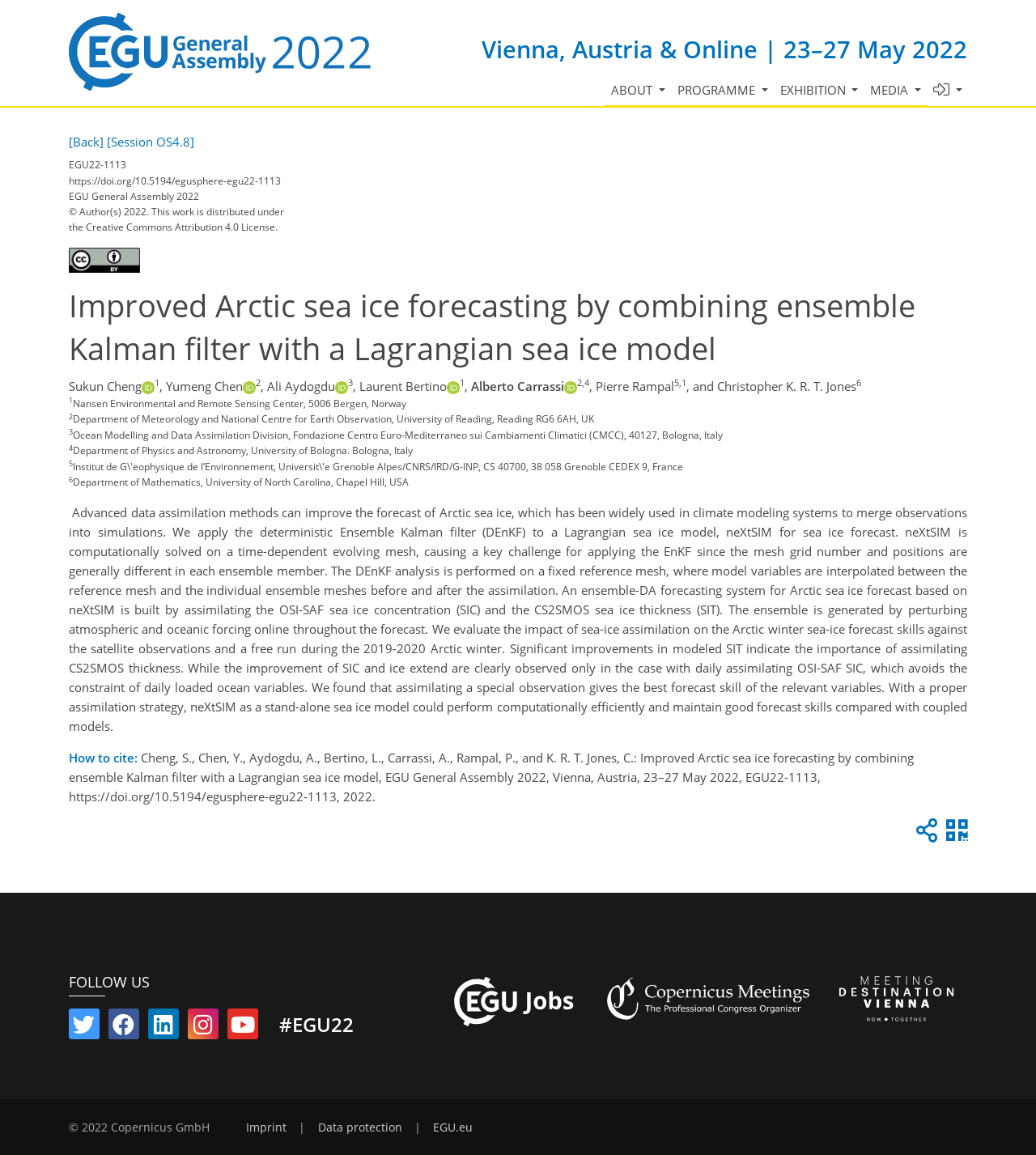Describe the webpage meticulously, covering all significant aspects.

The webpage is about the EGU22 conference, specifically a meeting organizer page. At the top, there is a logo and a link to the conference website. Below that, there is a banner with the conference title, "Vienna, Austria & Online | 23–27 May 2022". 

The main navigation menu is located below the banner, with five buttons: "ABOUT", "PROGRAMME", "EXHIBITION", "MEDIA", and a login button with a user icon. 

The main content area is divided into two sections. The left section contains a list of authors and their affiliations, with links to their profiles. The authors are listed in a specific order, with their names, superscripts indicating their affiliations, and commas separating them. 

The right section contains the abstract of a research paper titled "Improved Arctic sea ice forecasting by combining ensemble Kalman filter with a Lagrangian sea ice model". The abstract is a long paragraph that describes the research methodology and results. 

Below the abstract, there is a section with citation information, including a "How to cite" label and the full citation details. 

At the bottom of the page, there are social media links and a hashtag "#EGU22". There is also a "FOLLOW US" label and a series of social media icons.